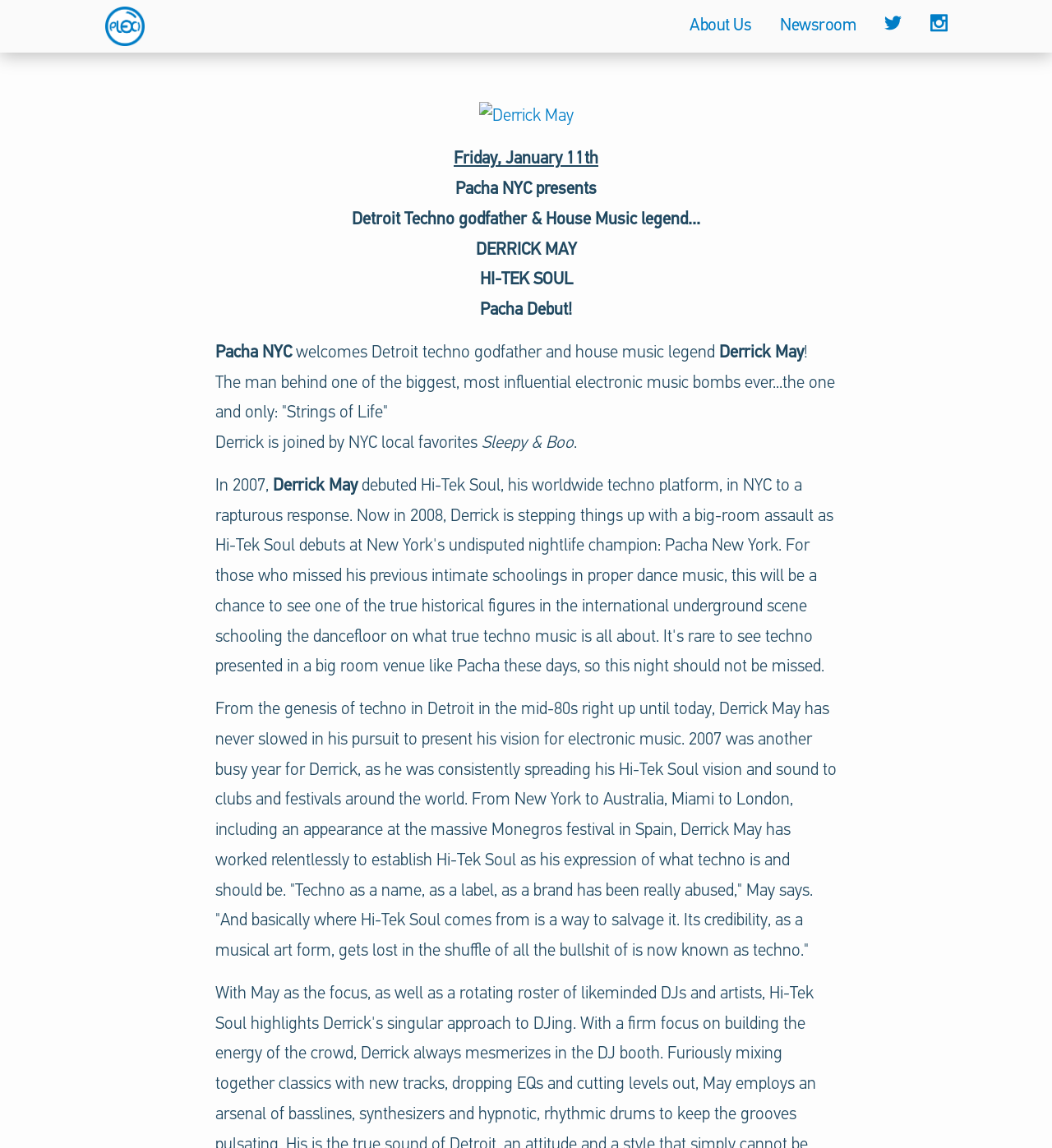Illustrate the webpage with a detailed description.

The webpage appears to be an event page for a music event featuring Derrick May, a Detroit Techno godfather and House Music legend, at Pacha NYC on January 11th. 

At the top of the page, there are four links: 'Plexi PR', 'About Us', 'Newsroom', and two social media icons. 

Below these links, there is a section dedicated to the event. It starts with a link to 'Derrick May' and an image of him. Next to this, there are several lines of text describing the event, including the date, the presenter, and the title of the event, 'HI-TEK SOUL'. 

The text then introduces Derrick May as a Detroit Techno godfather and House Music legend, and mentions that it's his Pacha Debut. 

Further down, there is a paragraph of text that welcomes Derrick May to Pacha NYC and describes him as the man behind the influential electronic music bomb "Strings of Life". 

The text then mentions that Derrick May will be joined by NYC local favorites Sleepy & Boo. 

Finally, there is a longer paragraph that describes Derrick May's career, from the genesis of techno in Detroit in the mid-80s to his current pursuits, including his Hi-Tek Soul vision and sound.